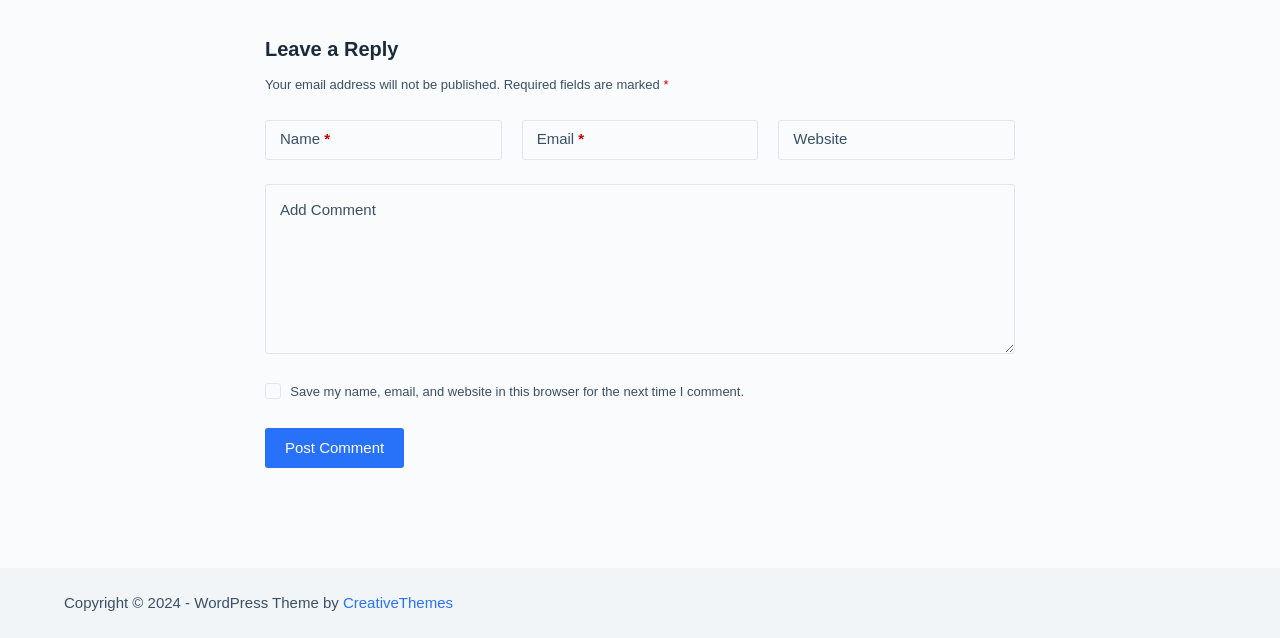Given the element description: "parent_node: Add Comment name="comment"", predict the bounding box coordinates of the UI element it refers to, using four float numbers between 0 and 1, i.e., [left, top, right, bottom].

[0.207, 0.288, 0.793, 0.554]